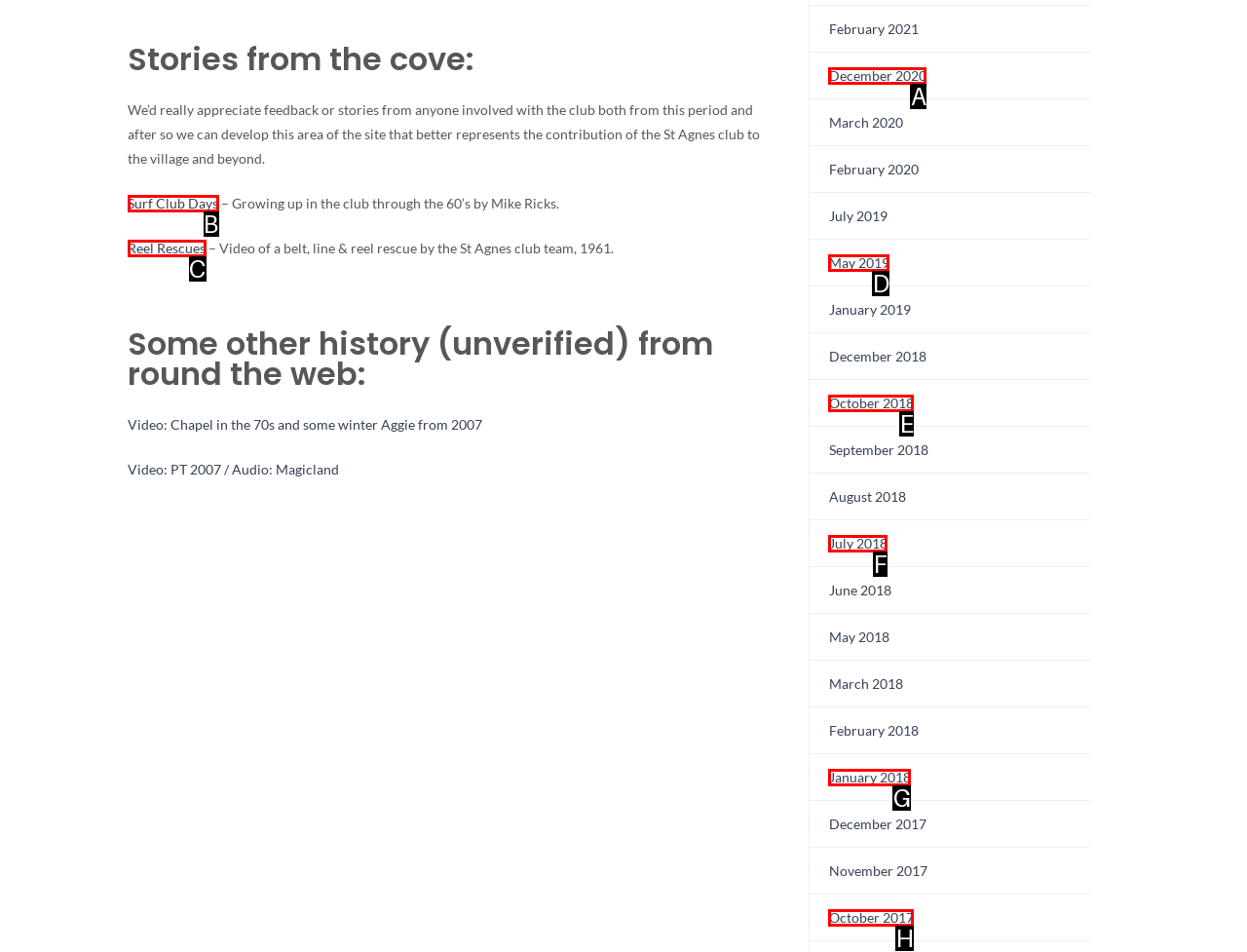Look at the description: Surf Club Days
Determine the letter of the matching UI element from the given choices.

B